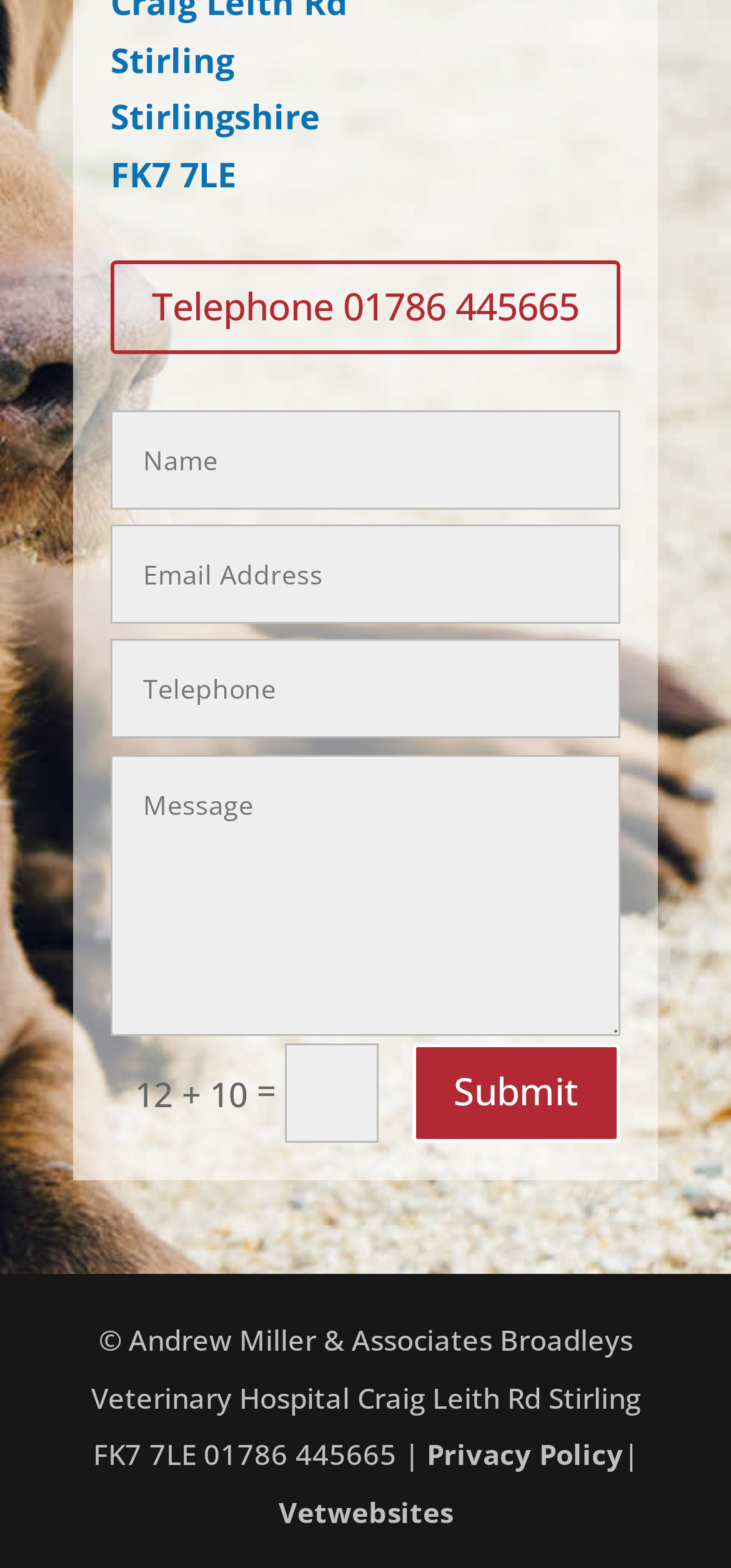Please identify the bounding box coordinates of the region to click in order to complete the task: "Click submit". The coordinates must be four float numbers between 0 and 1, specified as [left, top, right, bottom].

[0.564, 0.665, 0.849, 0.729]